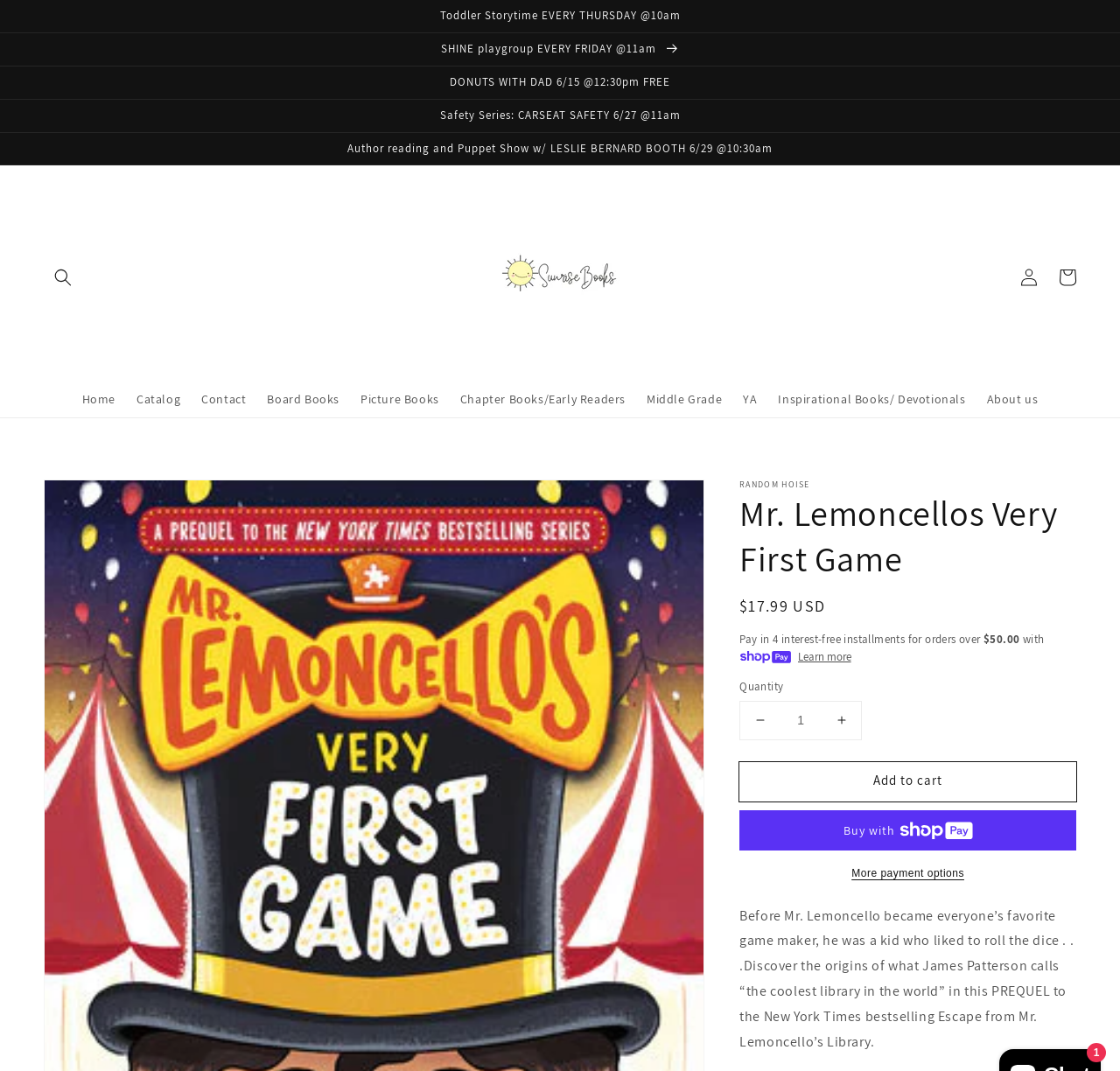From the element description: "About us", extract the bounding box coordinates of the UI element. The coordinates should be expressed as four float numbers between 0 and 1, in the order [left, top, right, bottom].

[0.872, 0.355, 0.936, 0.39]